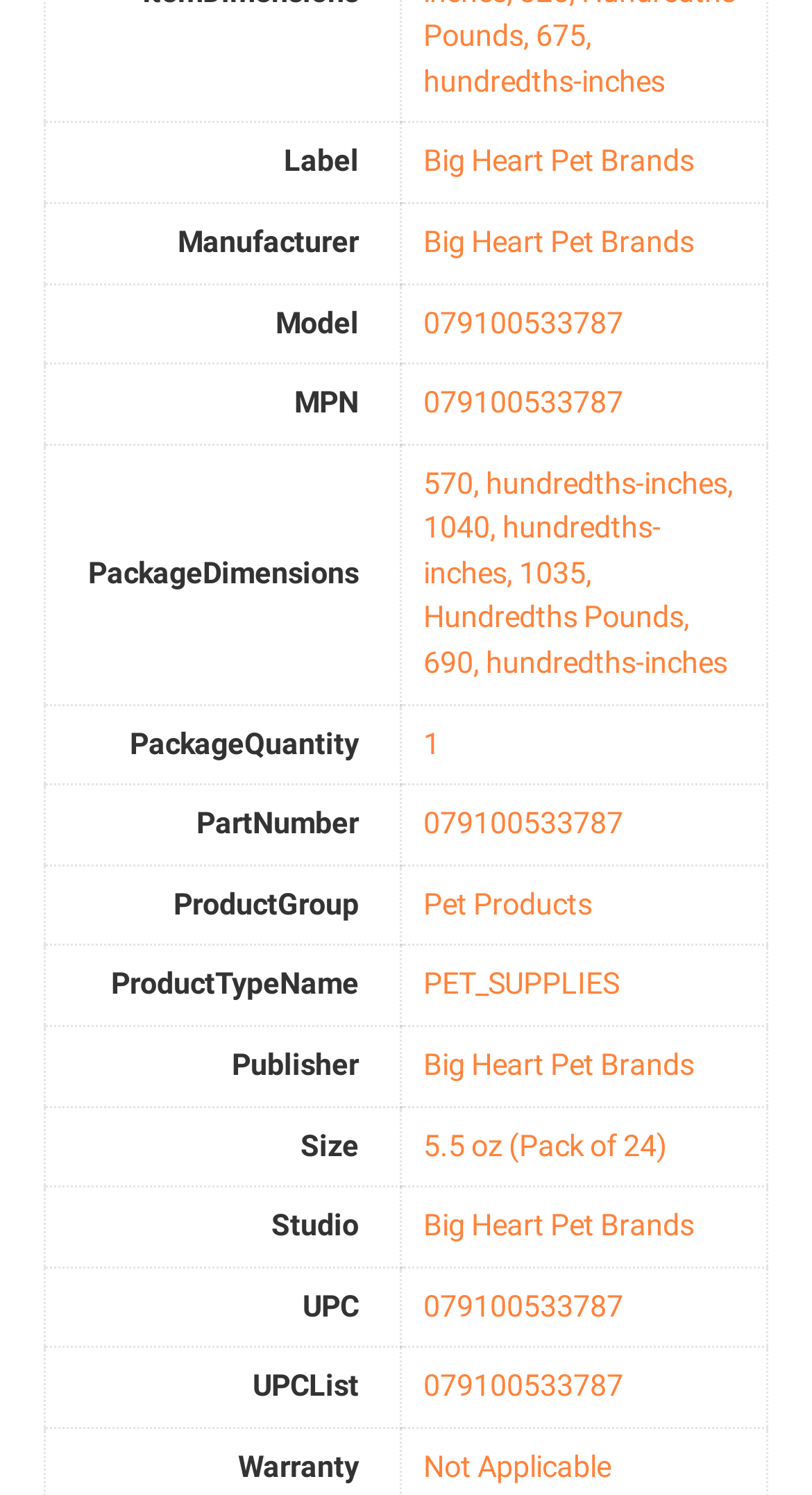Determine the bounding box coordinates of the clickable element to complete this instruction: "View product group". Provide the coordinates in the format of four float numbers between 0 and 1, [left, top, right, bottom].

[0.522, 0.593, 0.729, 0.617]